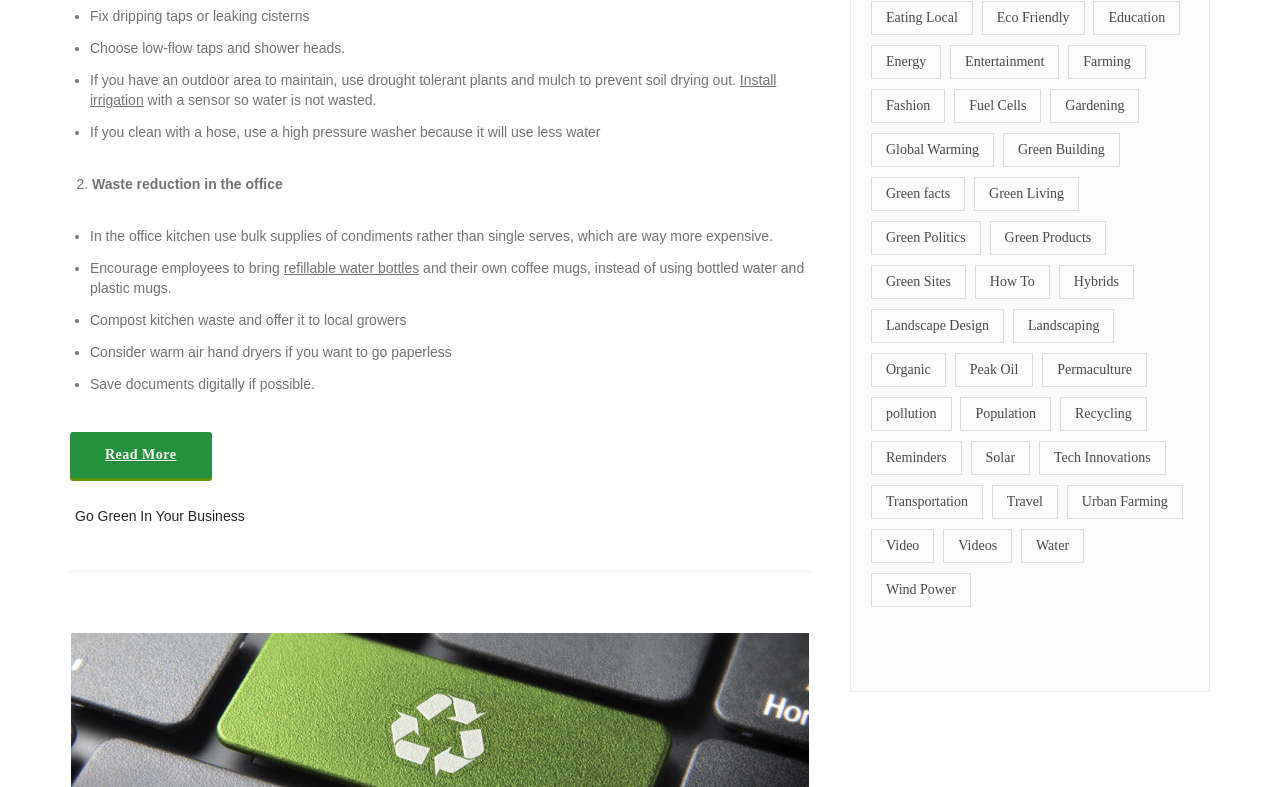Identify the bounding box for the UI element described as: "Landscape Design". The coordinates should be four float numbers between 0 and 1, i.e., [left, top, right, bottom].

[0.68, 0.393, 0.784, 0.436]